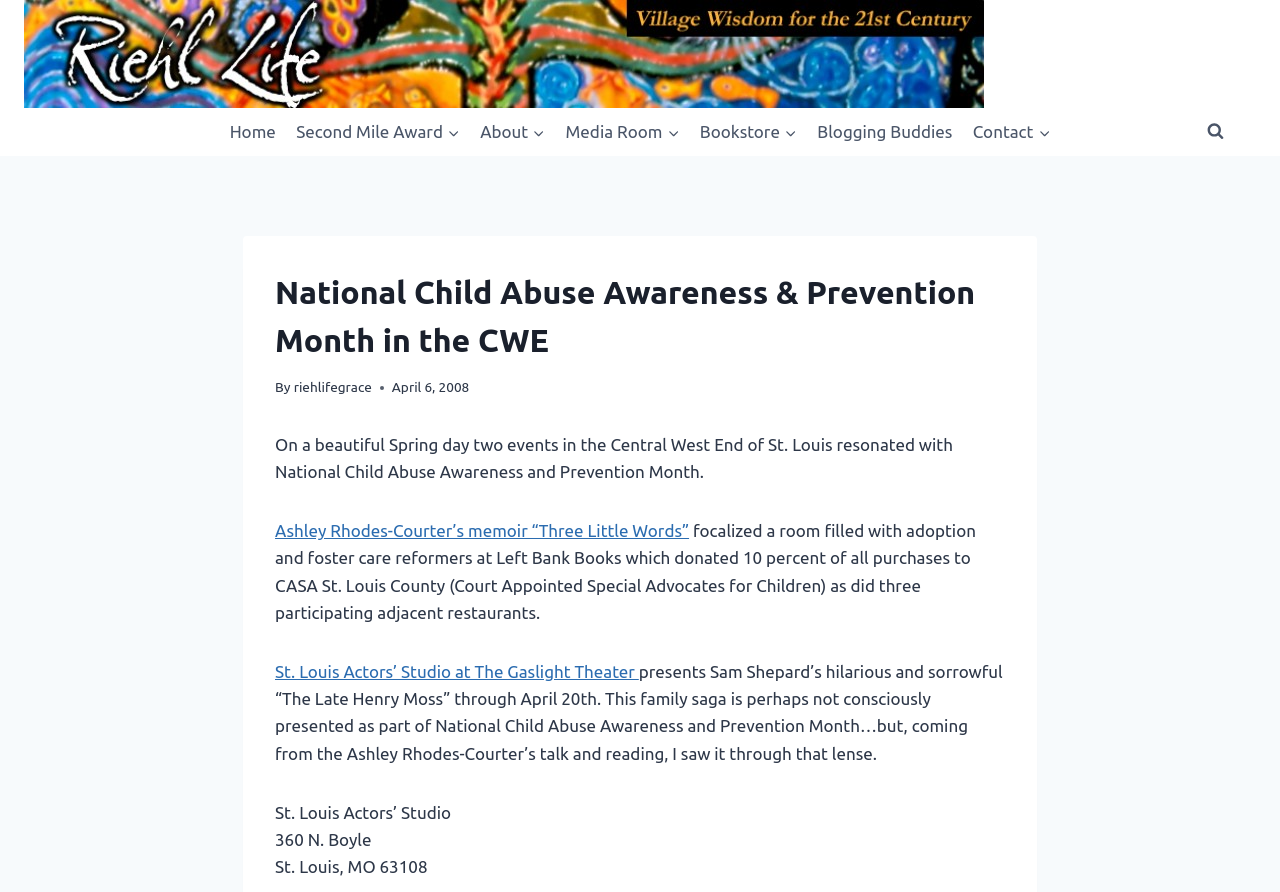Could you indicate the bounding box coordinates of the region to click in order to complete this instruction: "Click the Home link".

[0.171, 0.121, 0.223, 0.174]